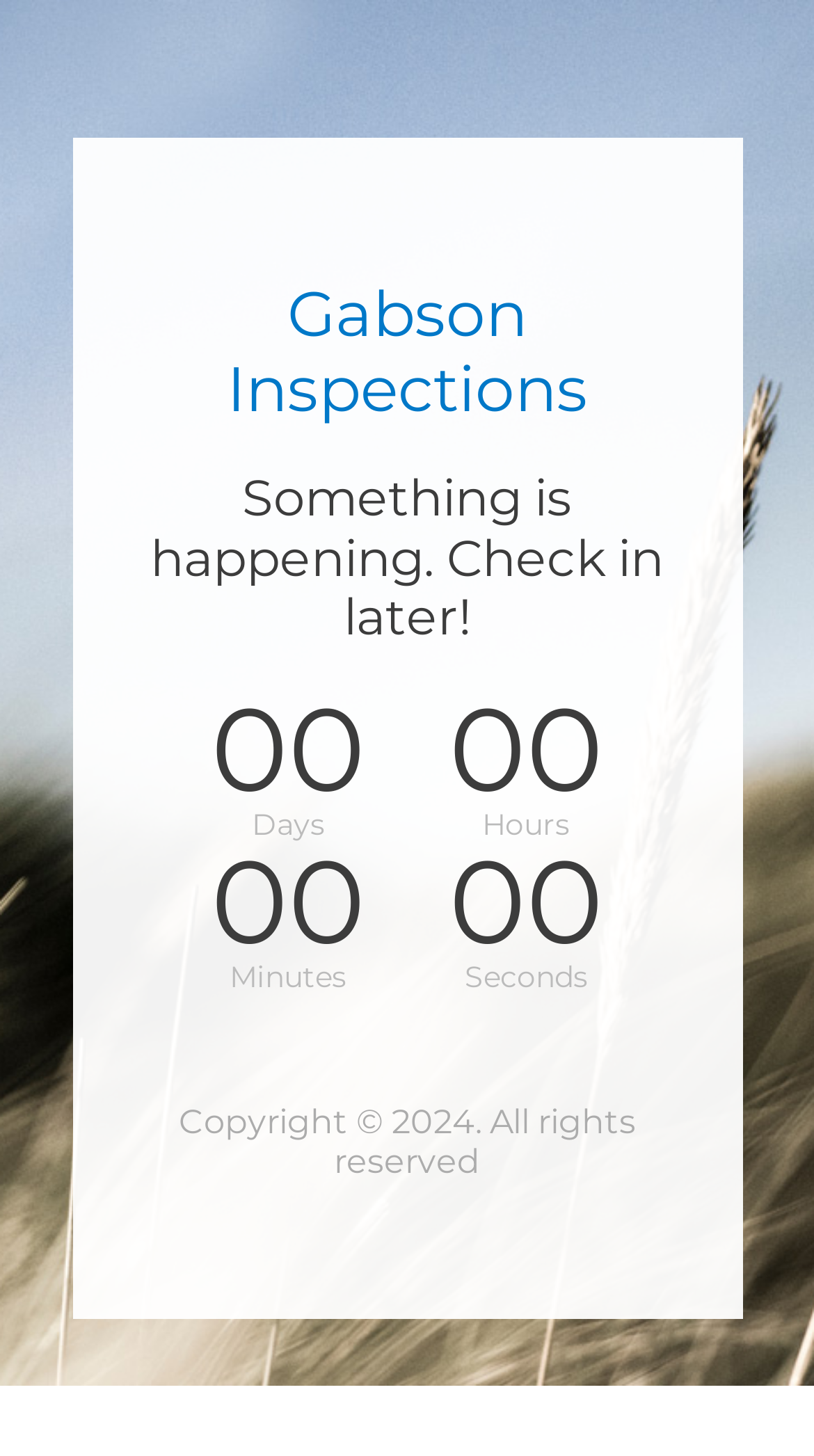How many timers are there on the webpage?
Give a detailed response to the question by analyzing the screenshot.

The webpage has a single timer with four parts: '00 Days', 'Hours', 'Minutes', and 'Seconds'. Although there are four parts, they are combined to form a single timer, so there is only one timer on the webpage.